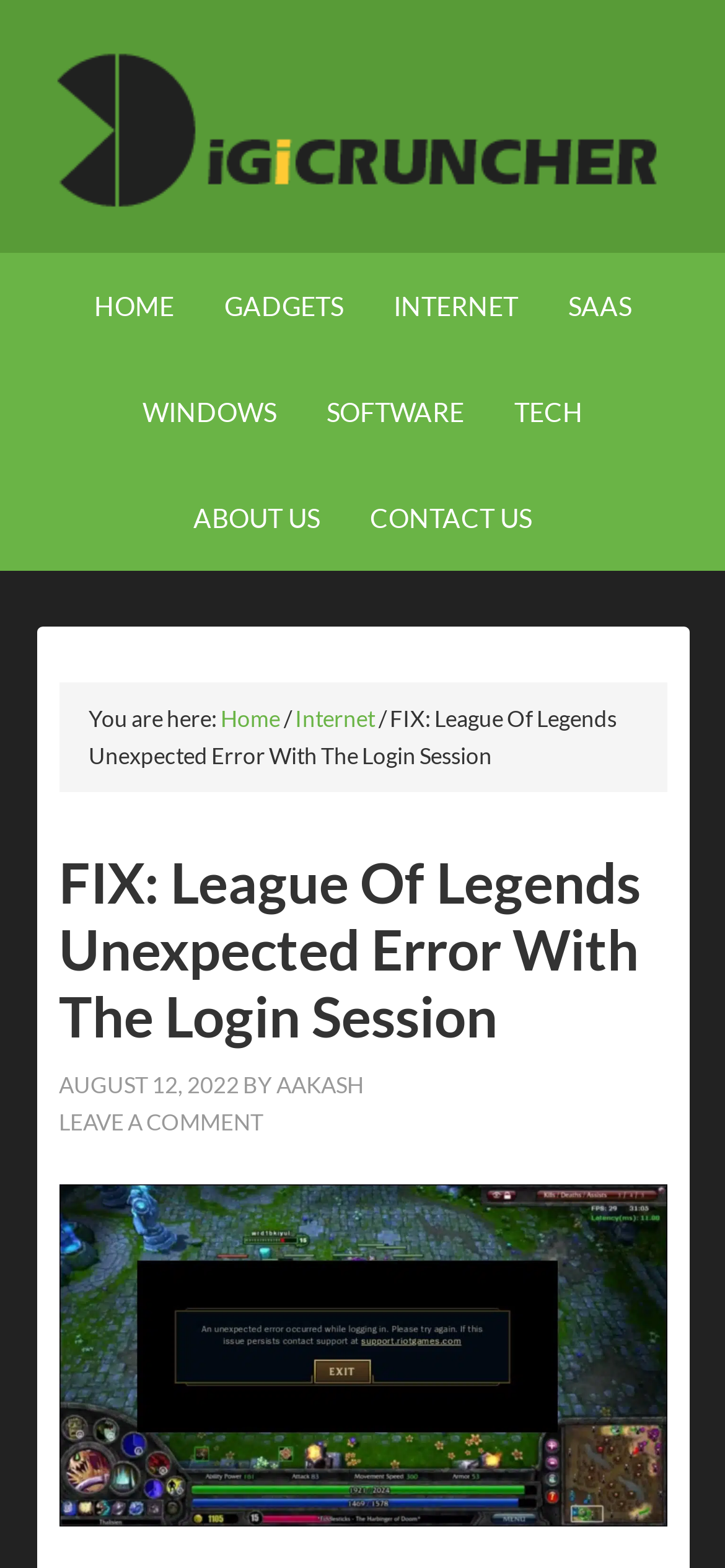Determine the bounding box coordinates for the area that should be clicked to carry out the following instruction: "read this article".

[0.122, 0.449, 0.85, 0.49]